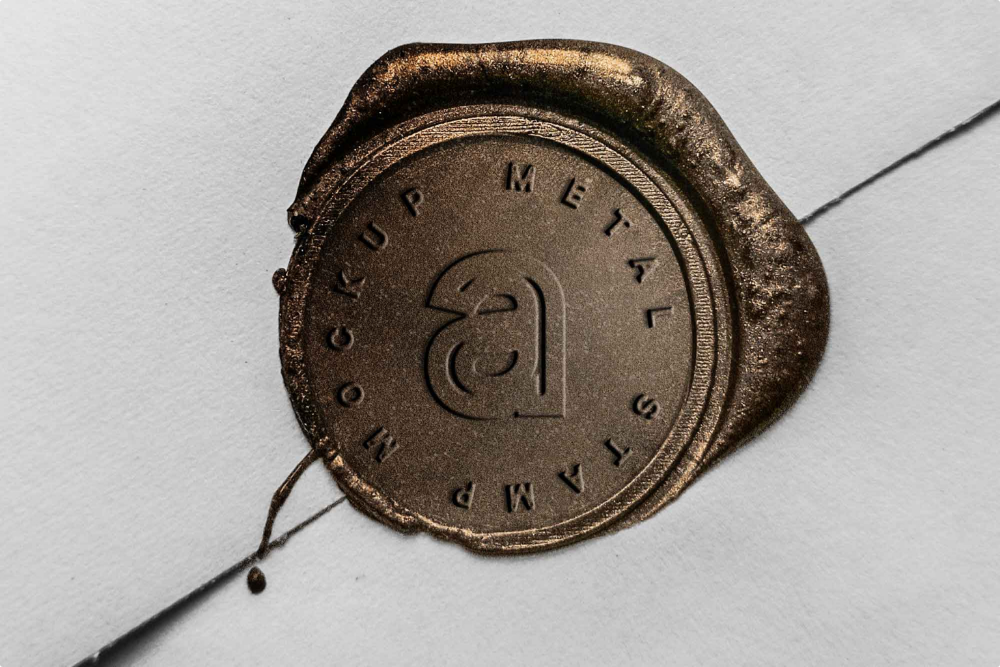Answer the following inquiry with a single word or phrase:
What is the typography style of the logo?

Clean